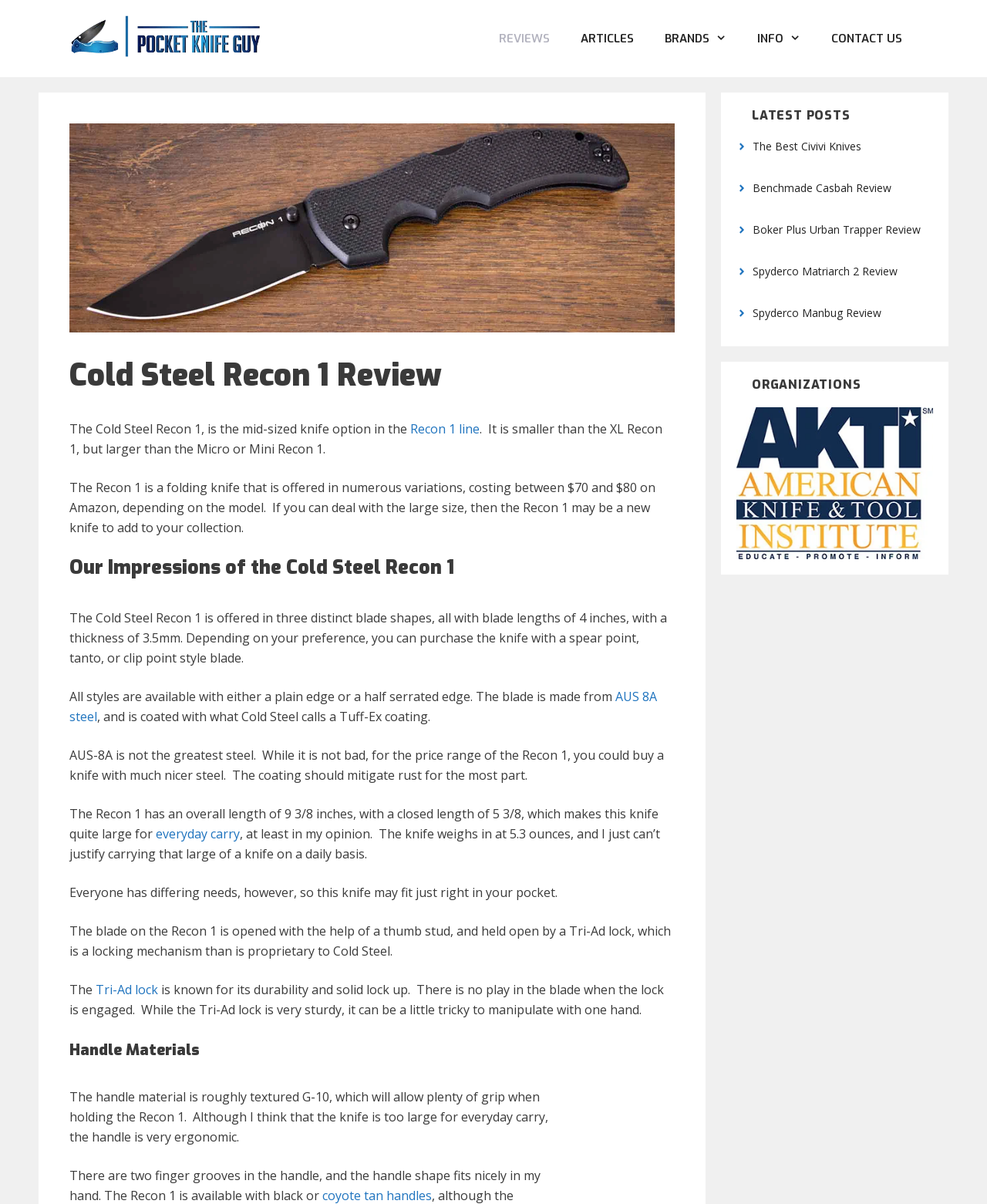What is the name of the knife being reviewed?
Based on the content of the image, thoroughly explain and answer the question.

The name of the knife being reviewed can be found in the heading 'Cold Steel Recon 1 Review' which is located at the top of the webpage, indicating that the webpage is a review of the Cold Steel Recon 1 knife.